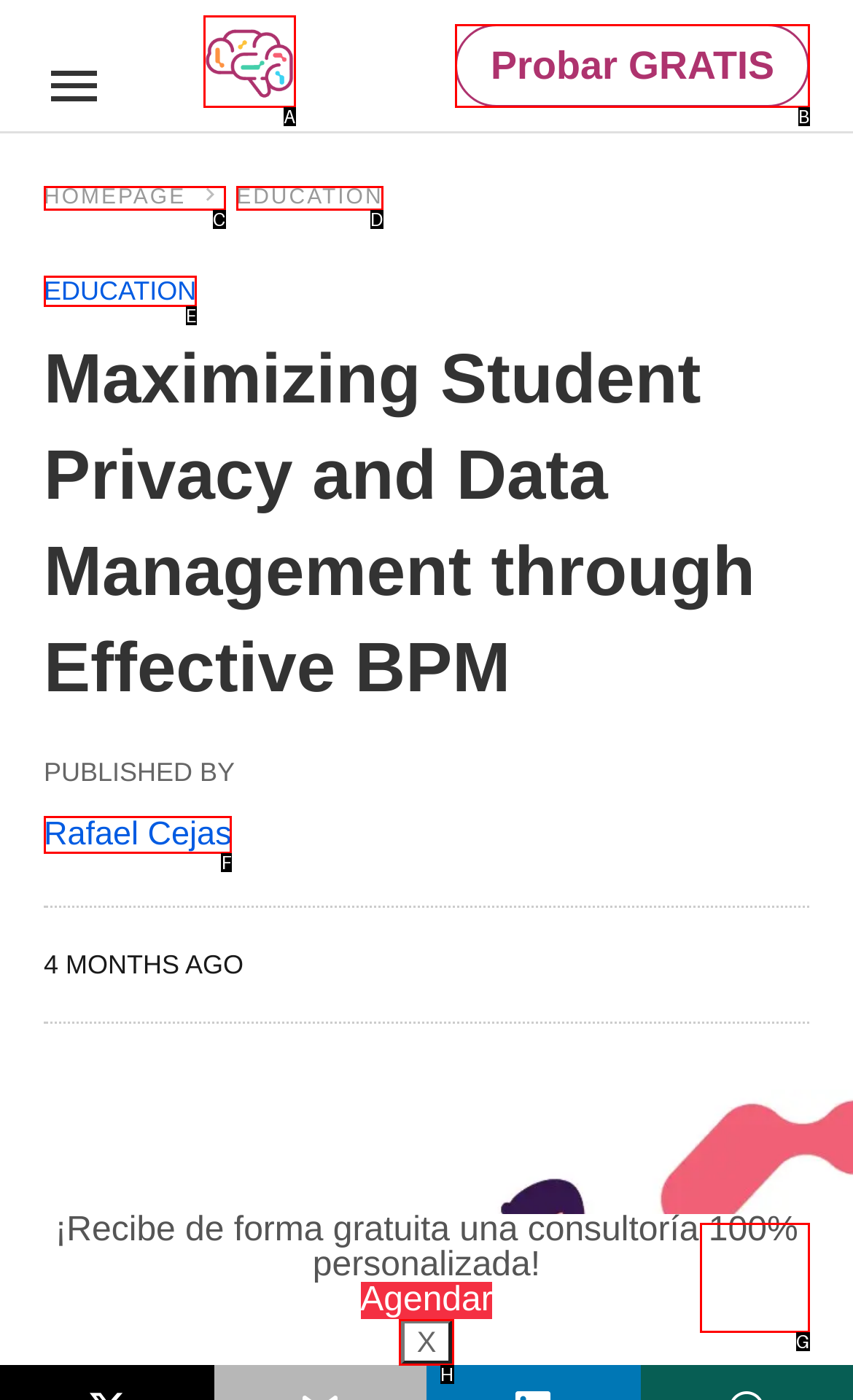Select the HTML element that should be clicked to accomplish the task: Explore the education section Reply with the corresponding letter of the option.

D